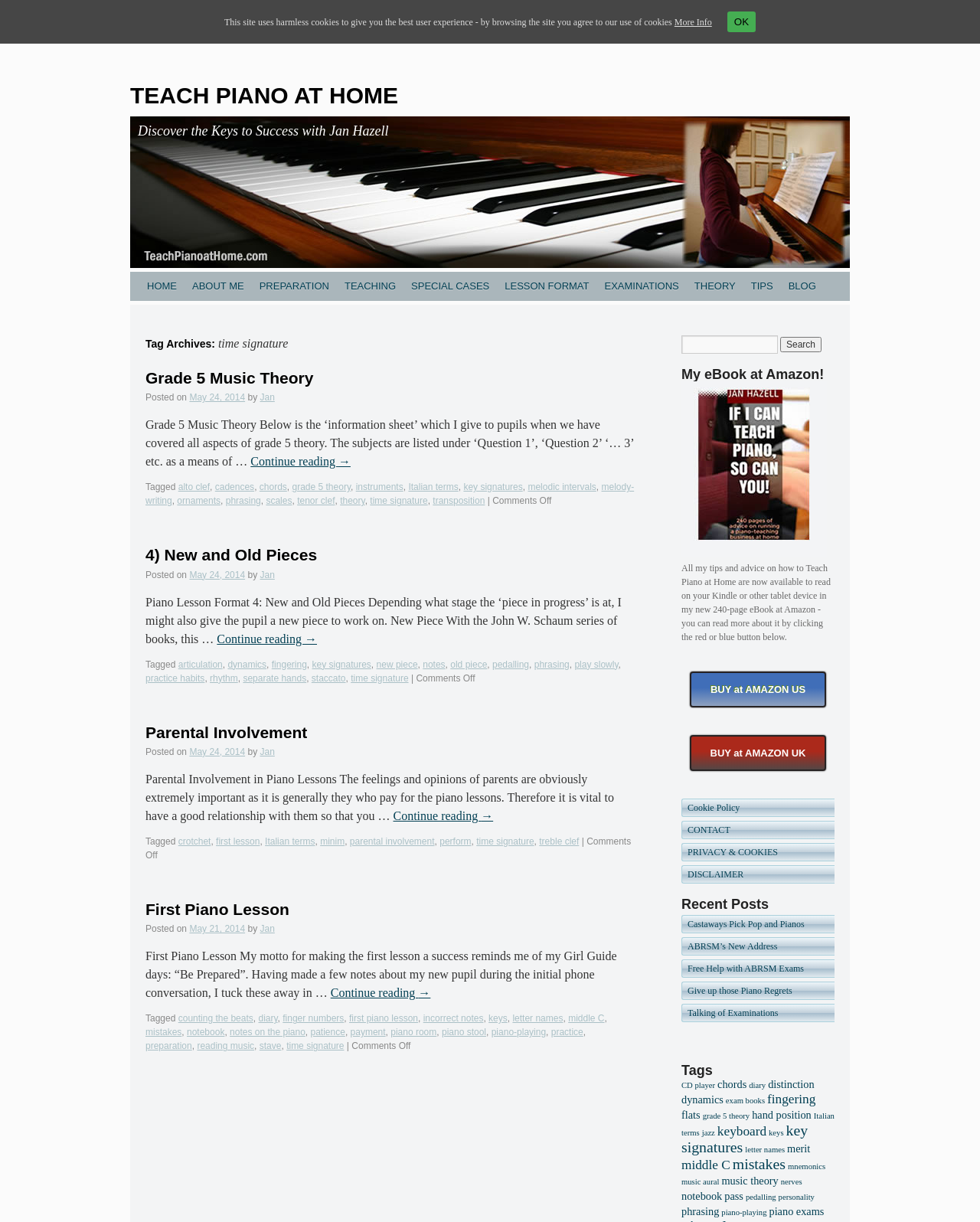Could you identify the text that serves as the heading for this webpage?

Tag Archives: time signature